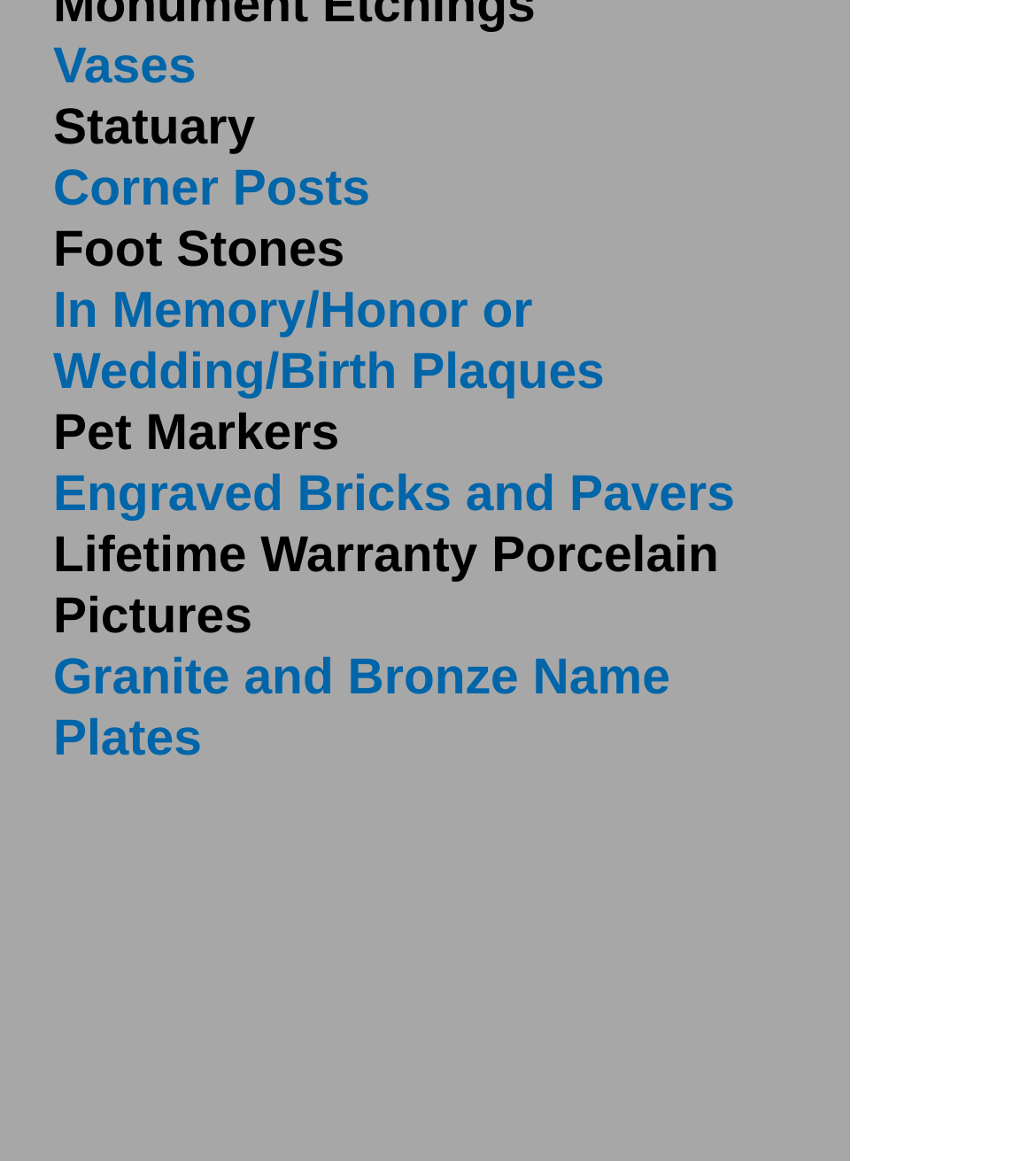Give the bounding box coordinates for this UI element: "aria-label="Google+ Social Icon"". The coordinates should be four float numbers between 0 and 1, arranged as [left, top, right, bottom].

[0.308, 0.899, 0.397, 0.979]